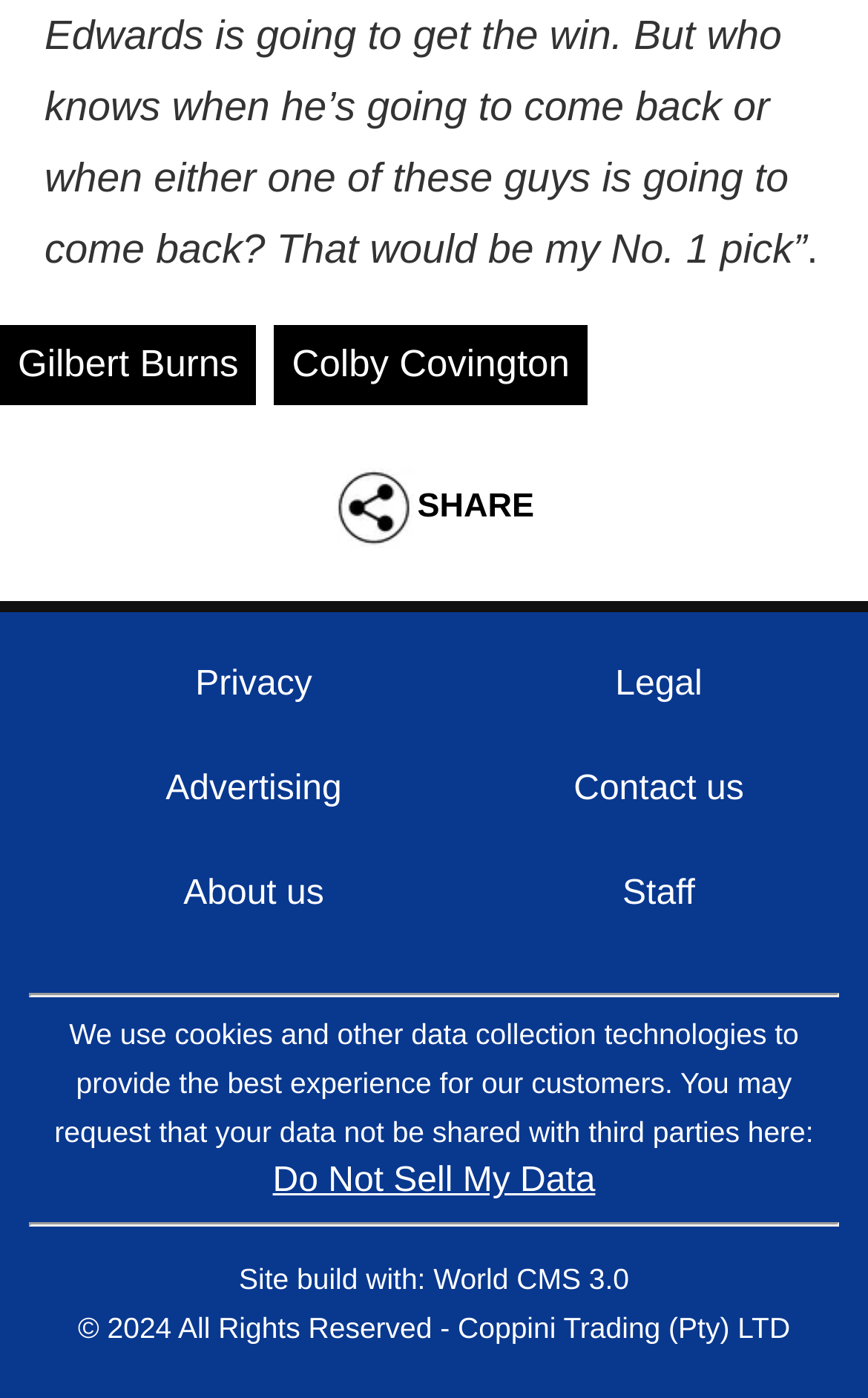Locate the bounding box coordinates of the region to be clicked to comply with the following instruction: "Contact us". The coordinates must be four float numbers between 0 and 1, in the form [left, top, right, bottom].

[0.661, 0.551, 0.857, 0.579]